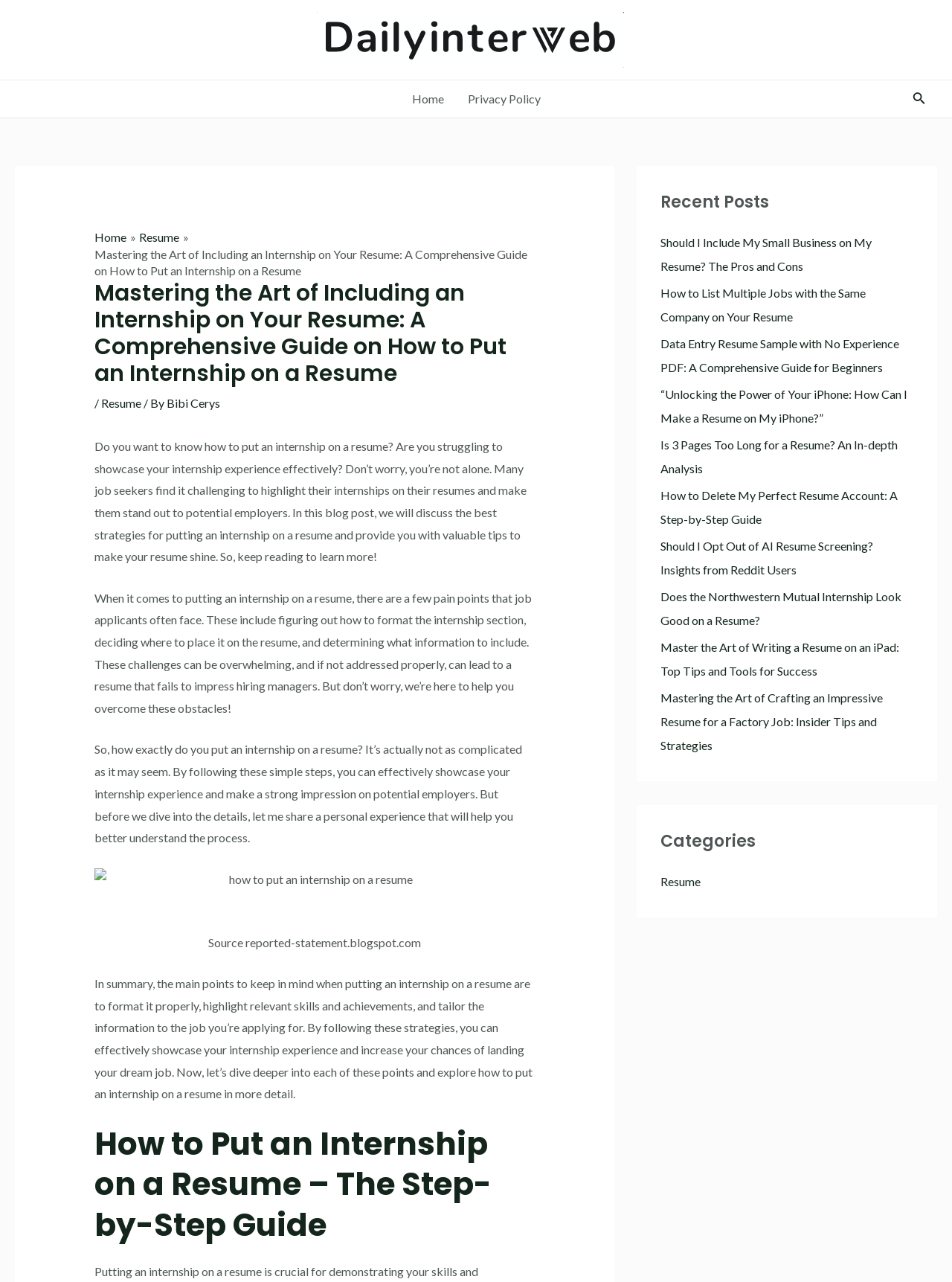Answer succinctly with a single word or phrase:
What is the purpose of this webpage?

To provide tips on showcasing internship experience